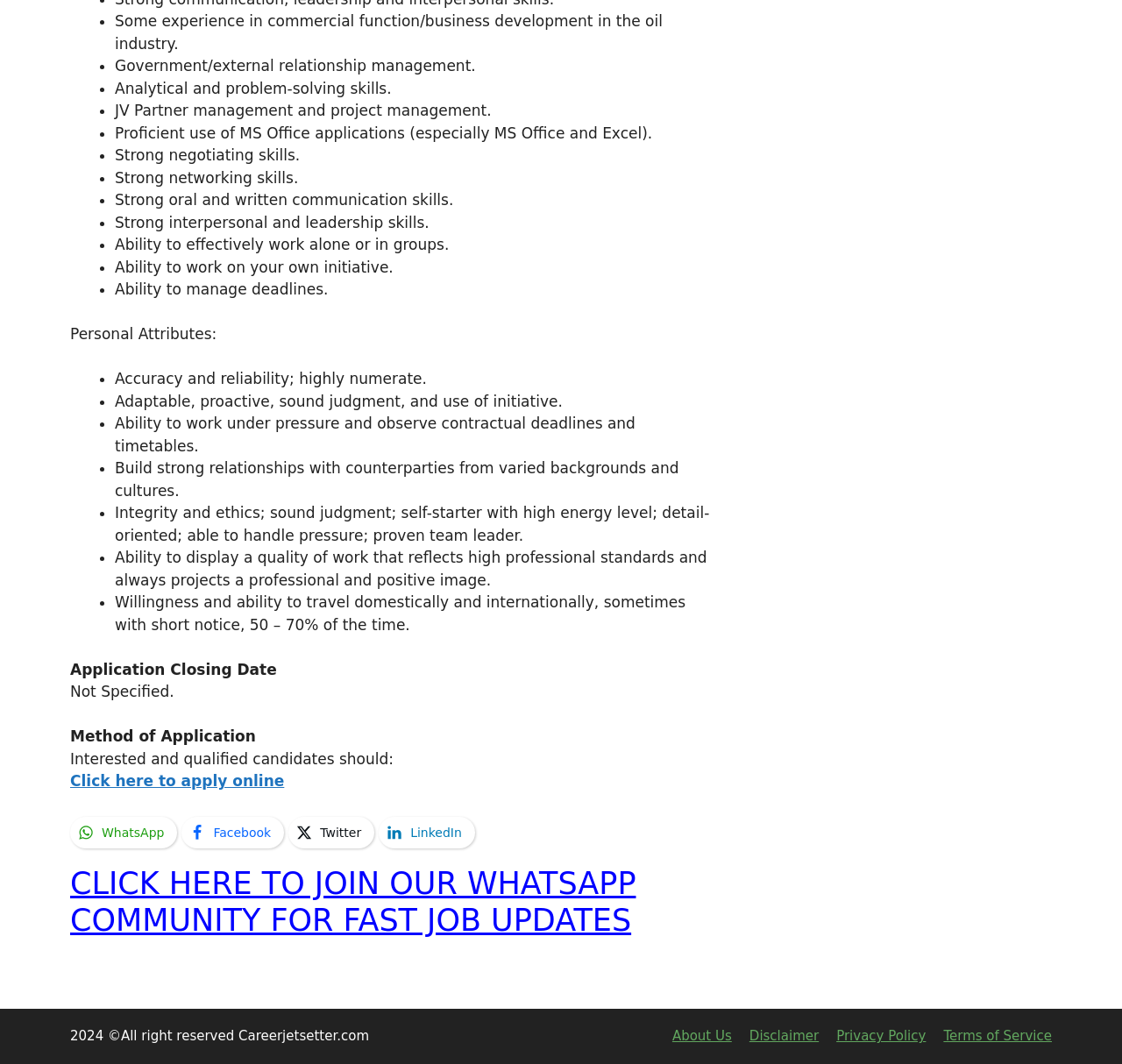Please specify the coordinates of the bounding box for the element that should be clicked to carry out this instruction: "Share on LinkedIn". The coordinates must be four float numbers between 0 and 1, formatted as [left, top, right, bottom].

[0.338, 0.768, 0.423, 0.798]